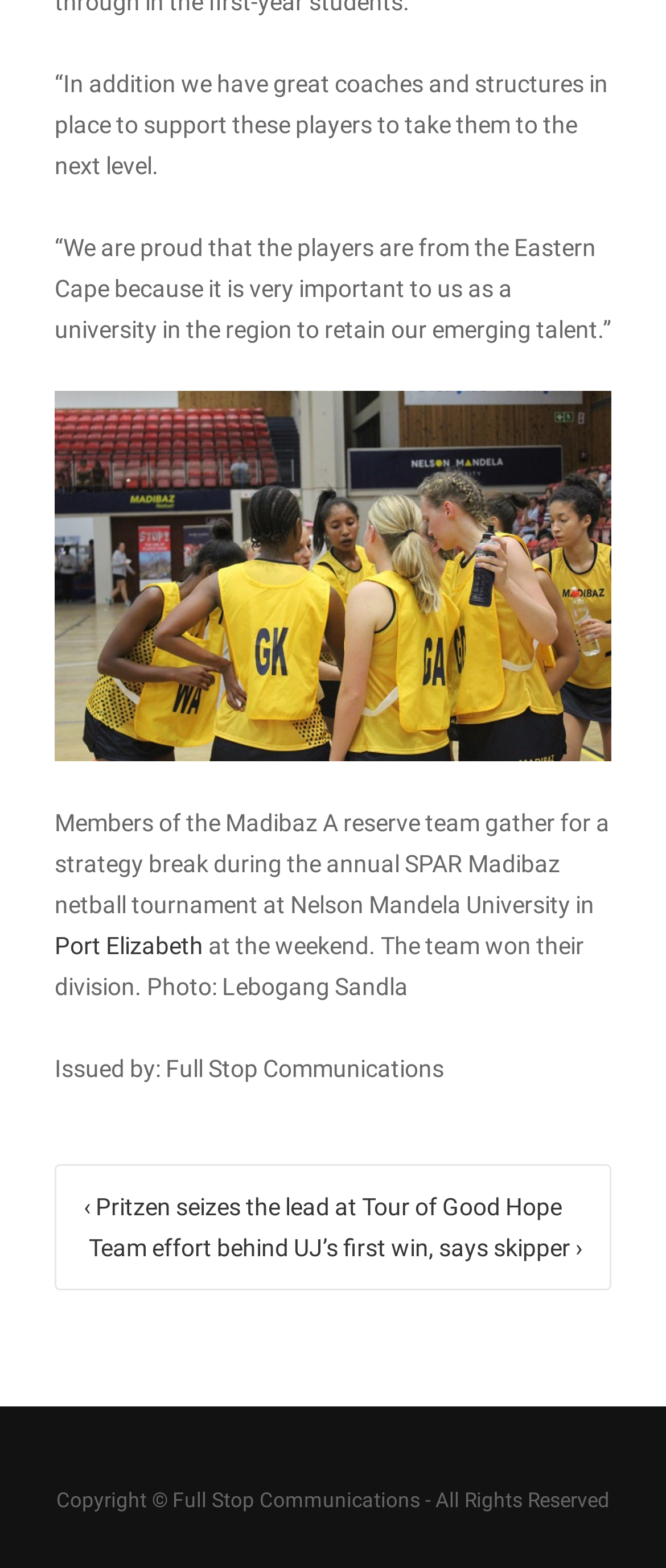Utilize the details in the image to give a detailed response to the question: What is the location of the tournament?

The location of the tournament is mentioned in the text 'Members of the Madibaz A reserve team gather for a strategy break during the annual SPAR Madibaz netball tournament at Nelson Mandela University in Port Elizabeth...'.